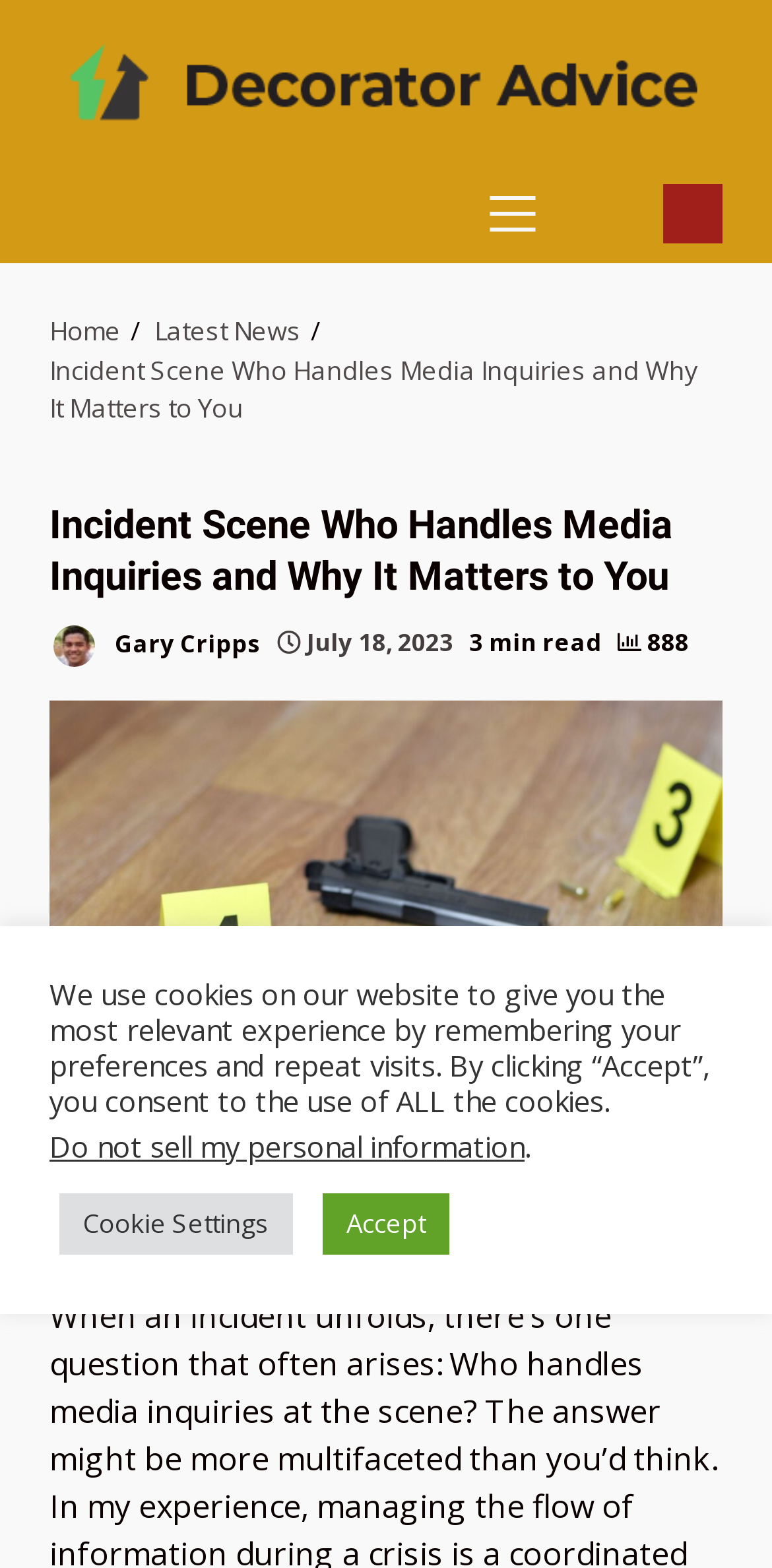Elaborate on the webpage's design and content in a detailed caption.

The webpage is about an article titled "Incident Scene Who Handles Media Inquiries and Why It Matters to You" from Decorator Advice. At the top, there is a logo of Decorator Advice, which is an image, accompanied by a link to the website. Next to it, there is a primary menu button and a search link. On the right side, there is a "Watch Online" link.

Below the top section, there is a navigation bar with breadcrumbs, showing the path "Home" > "Latest News" > "Incident Scene Who Handles Media Inquiries and Why It Matters to You". The article title is displayed as a heading, followed by the author's name, "Gary Cripps", and the publication date, "July 18, 2023". The article has a 3-minute read time and a share button with 888 shares.

The article's main content is accompanied by an image related to the incident scene. The article is divided into sections, with headings such as "Incident Scene Who Handles Media Inquiries". 

At the bottom of the page, there is a notification about the use of cookies on the website, with options to accept, set cookie settings, or opt-out of selling personal information.